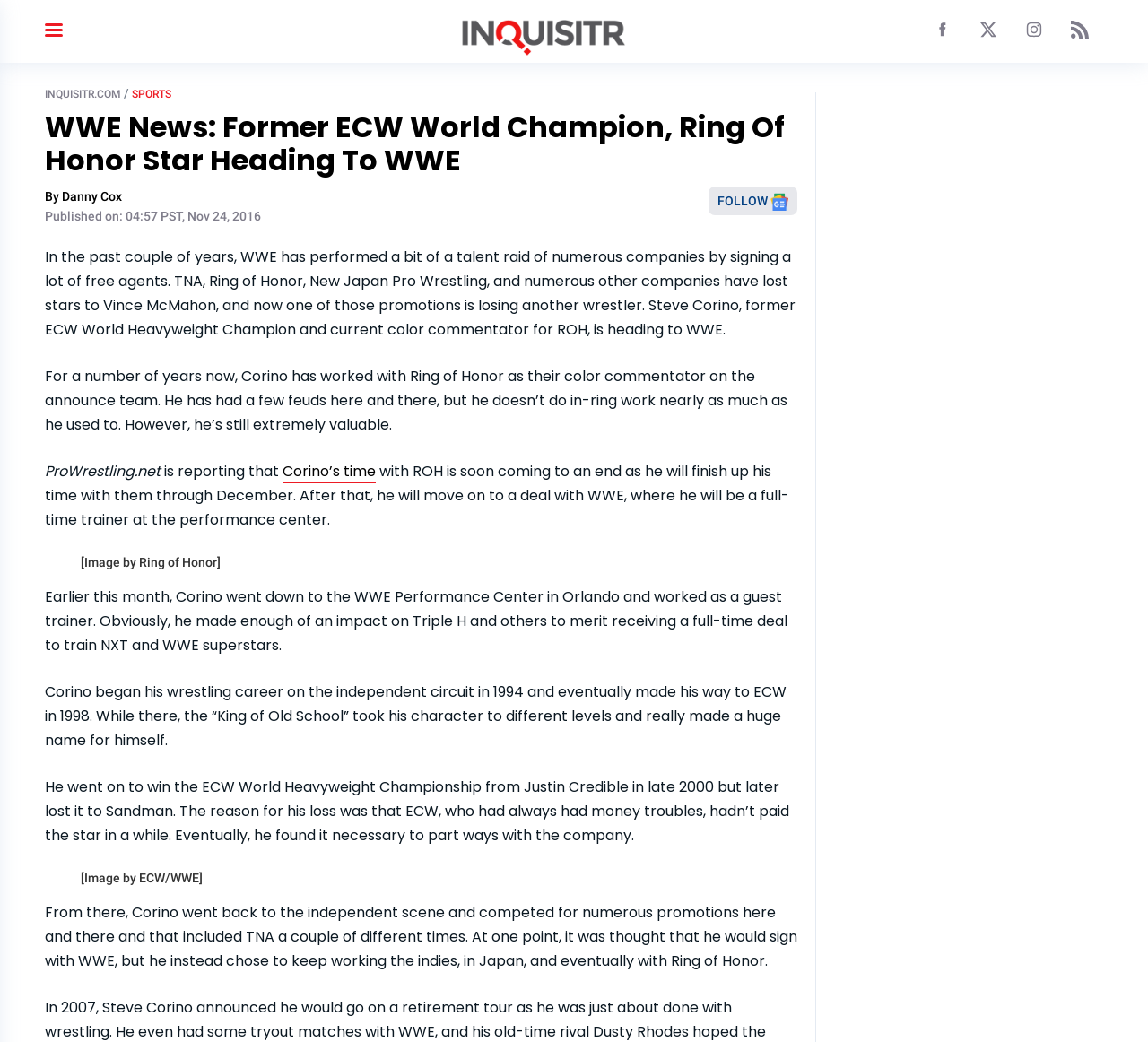Determine the bounding box coordinates of the clickable region to follow the instruction: "View the image by Ring of Honor".

[0.07, 0.532, 0.551, 0.549]